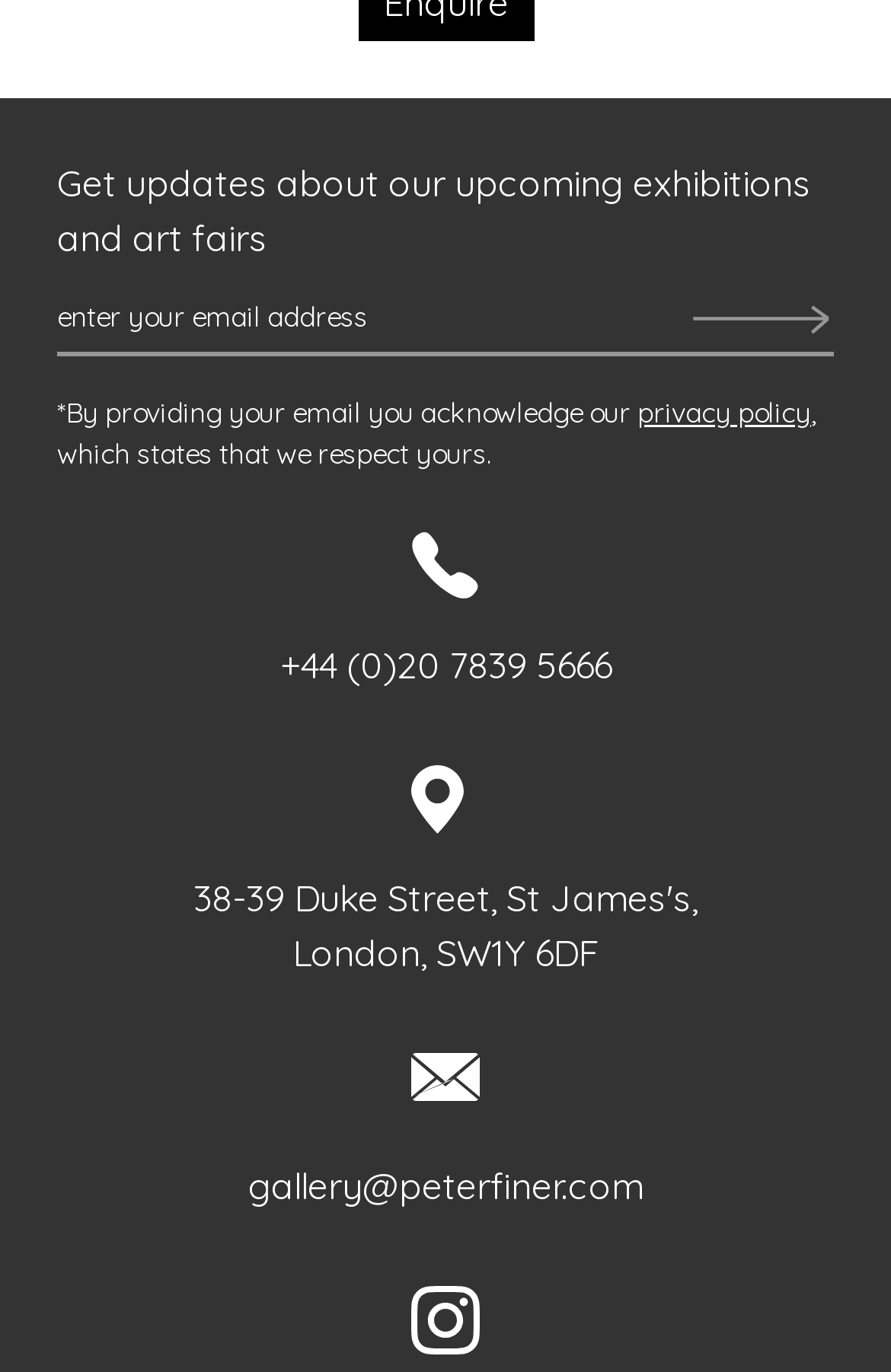Respond with a single word or phrase for the following question: 
What is the postal code of the gallery's location?

SW1Y 6DF